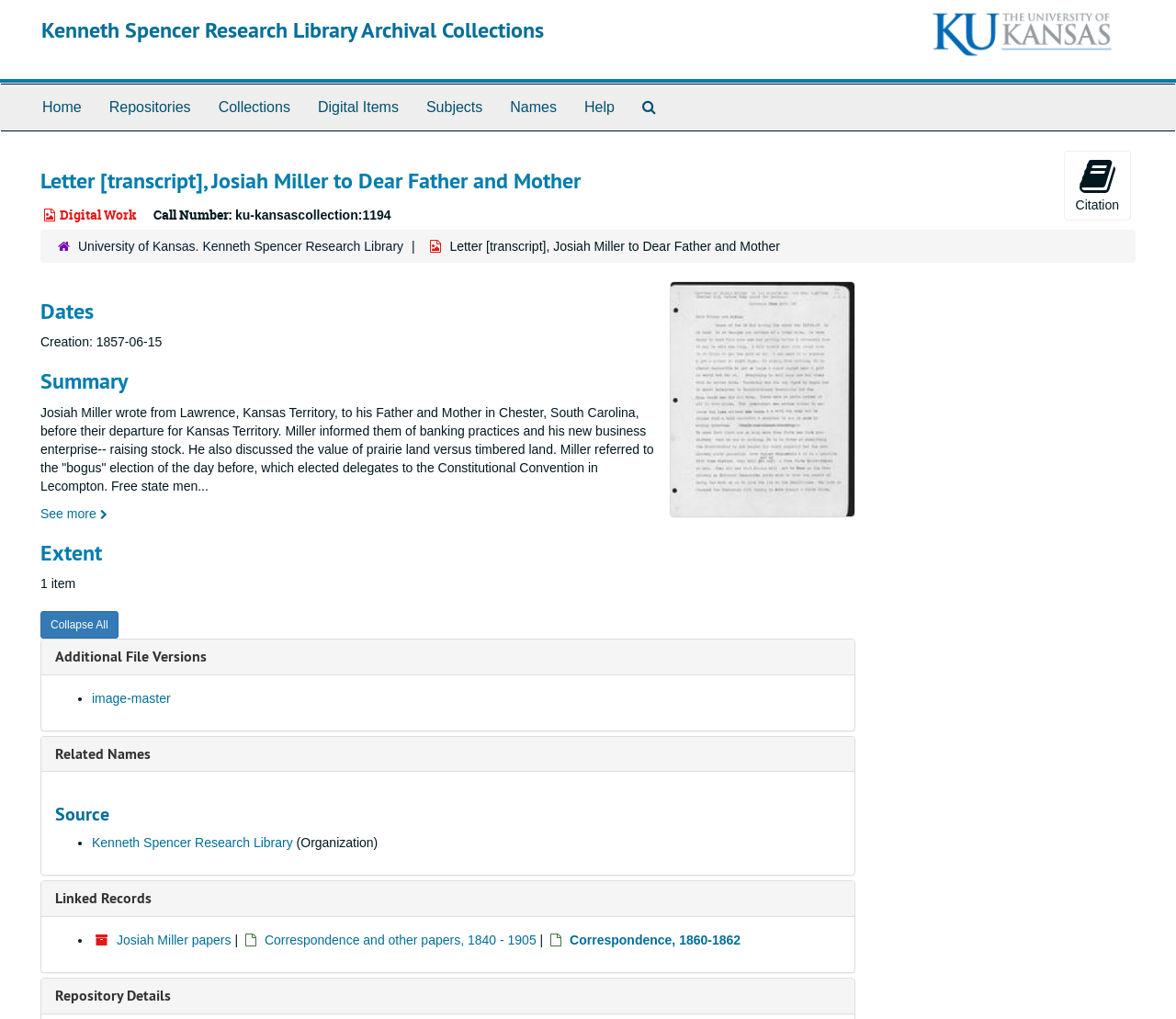Write a detailed summary of the webpage.

This webpage is about a letter transcript from Josiah Miller to his father and mother, archived in the Kenneth Spencer Research Library. At the top, there is a university logo and a navigation bar with links to Home, Repositories, Collections, Digital Items, Subjects, Names, Help, and Search The Archives. Below the navigation bar, there is a heading with the title of the letter transcript, followed by a digital work label and a call number.

On the left side, there is a hierarchical navigation menu with links to the University of Kansas and the Kenneth Spencer Research Library. On the right side, there are page actions, including a citation button.

The main content of the webpage is divided into sections, including Dates, Summary, Extent, and Additional File Versions. The Summary section provides a brief description of the letter, mentioning Josiah Miller's business enterprise, the "bogus" election, and the value of prairie land versus timbered land. There is also a "See more" link at the bottom of the summary.

The Extent section indicates that the archive contains one item. Below this section, there is a button to collapse all sections. The Additional File Versions section has a link to view more file versions.

Further down the page, there are sections for Related Names, Source, Linked Records, and Repository Details, each with links to view more information. These sections are initially collapsed, with links to expand them.